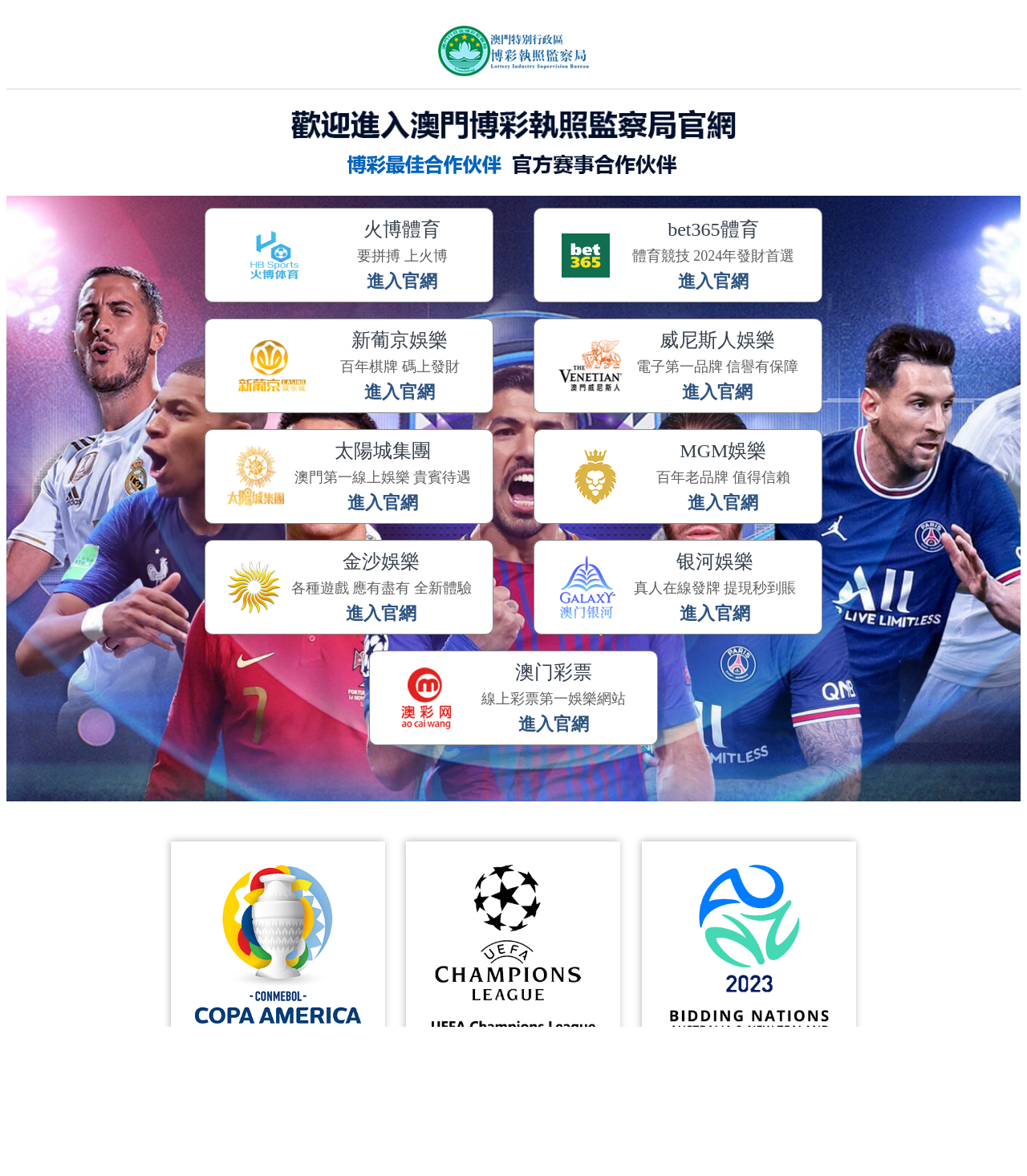Locate the bounding box coordinates of the clickable area needed to fulfill the instruction: "contact Donor Relations".

[0.066, 0.441, 0.168, 0.452]